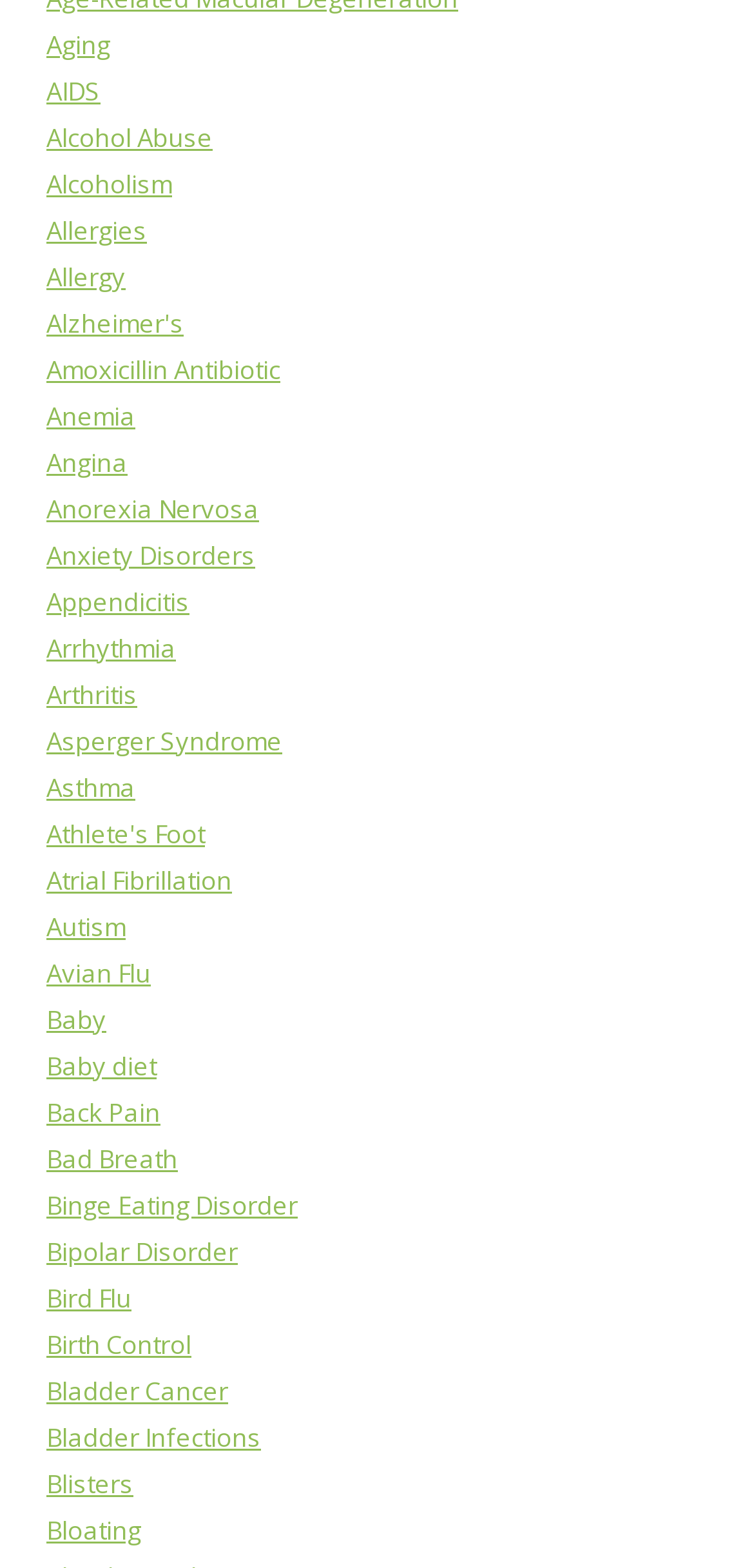What is the last health topic listed?
Based on the screenshot, provide your answer in one word or phrase.

Bloating